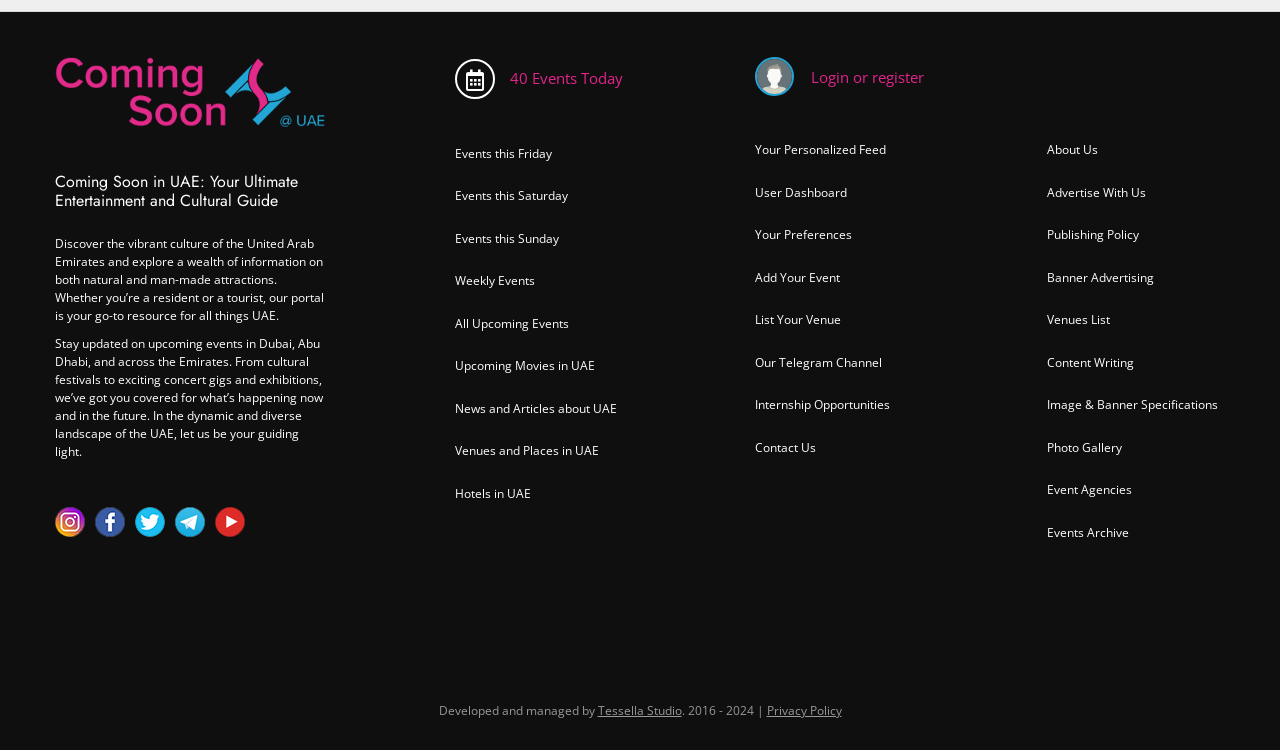What can users do on this webpage?
Using the picture, provide a one-word or short phrase answer.

Explore events and attractions